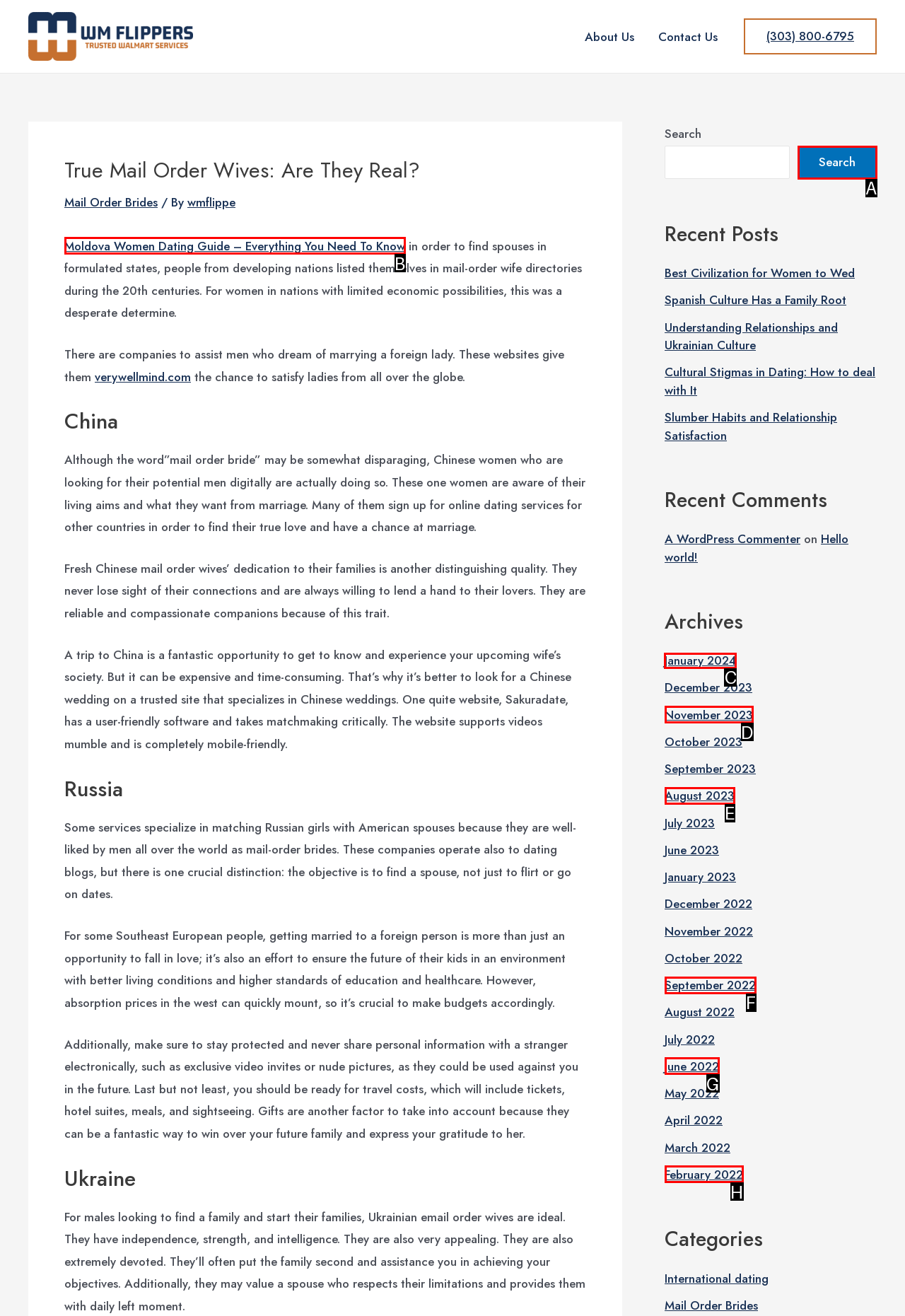Identify the correct choice to execute this task: View archives for January 2024
Respond with the letter corresponding to the right option from the available choices.

C